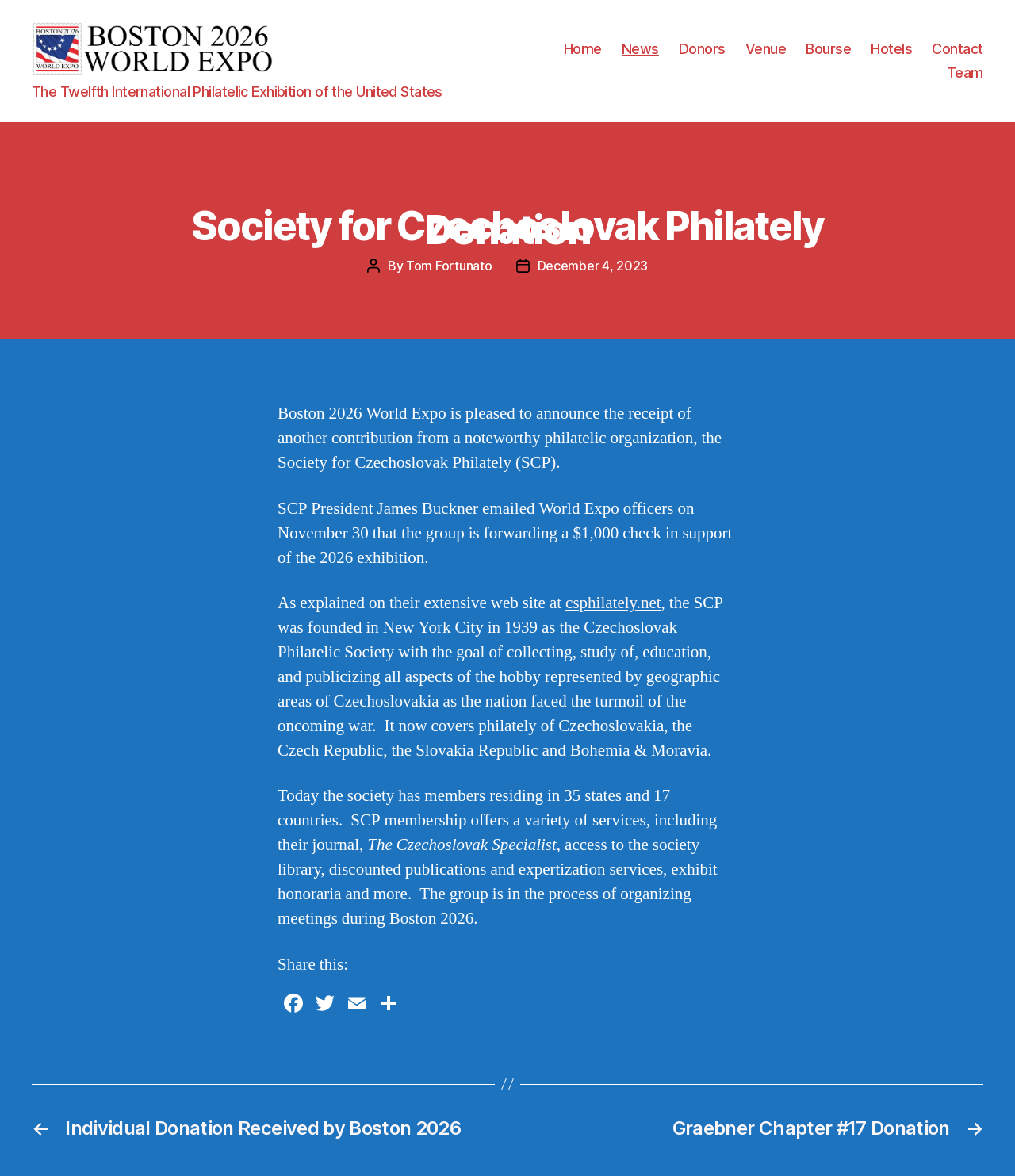Please reply to the following question with a single word or a short phrase:
What is the name of the journal published by SCP?

The Czechoslovak Specialist